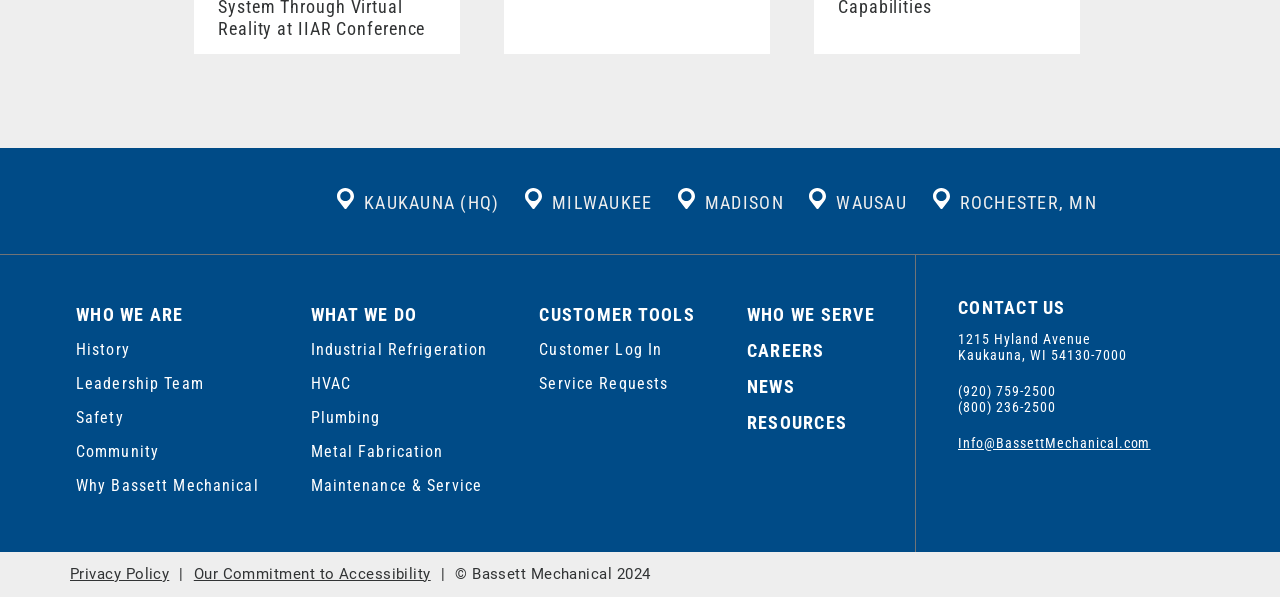Determine the bounding box coordinates of the area to click in order to meet this instruction: "Click on the FAQ about incorporation".

None